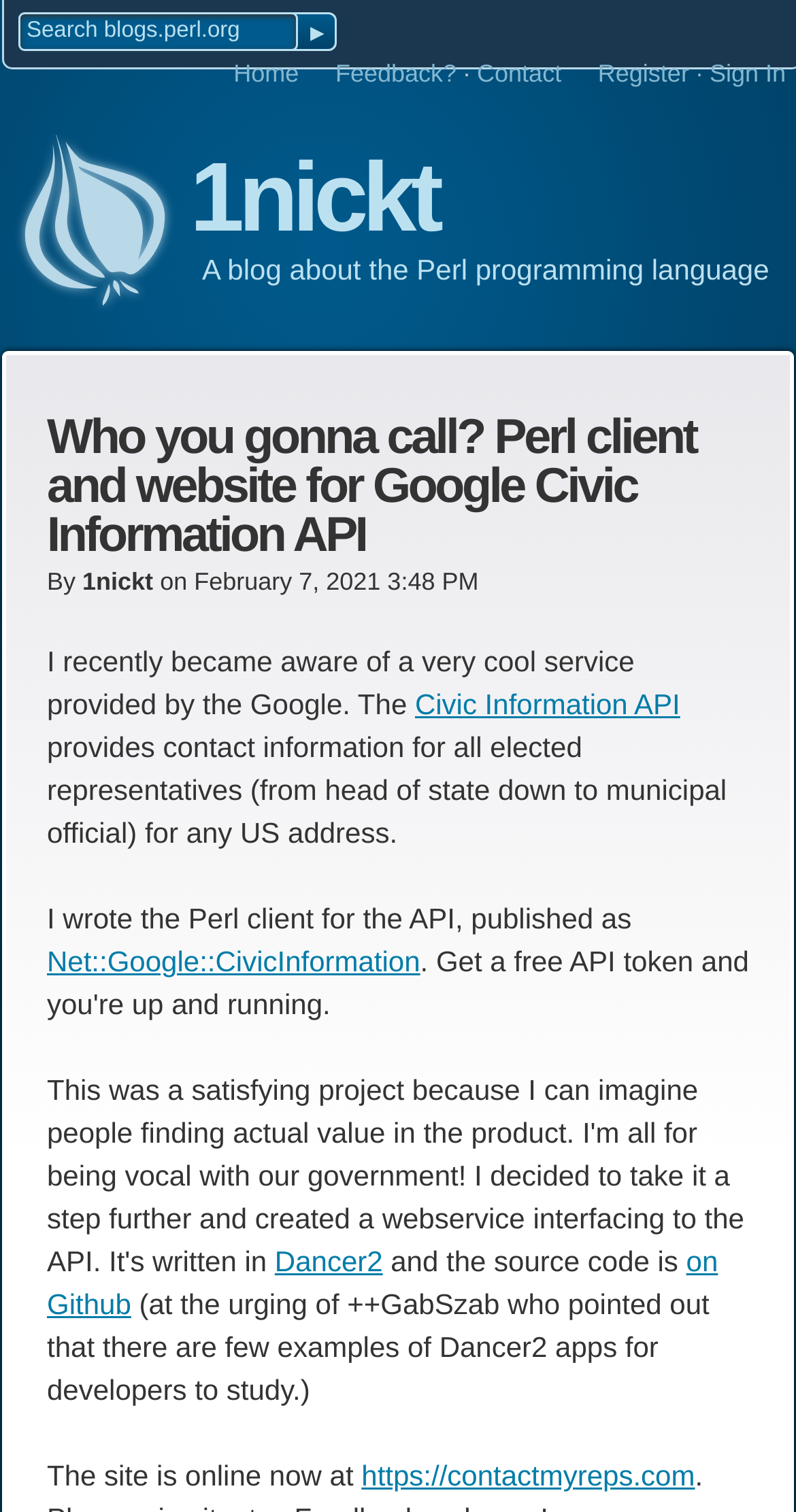Locate the bounding box coordinates of the area where you should click to accomplish the instruction: "Click the '▶' button".

[0.023, 0.008, 0.423, 0.034]